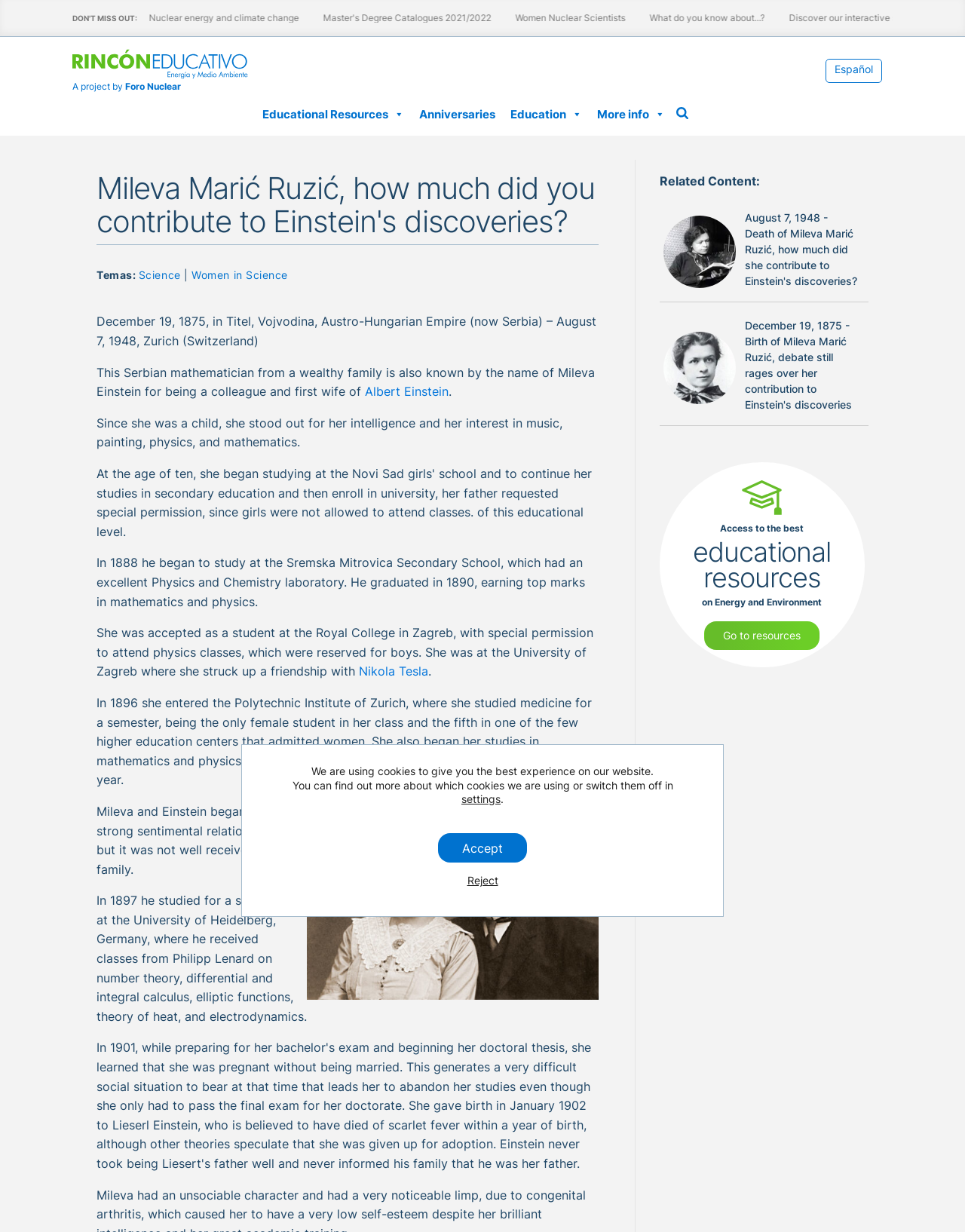What is the name of the university where Mileva Marić Ruzić studied medicine?
Based on the screenshot, answer the question with a single word or phrase.

University of Zurich